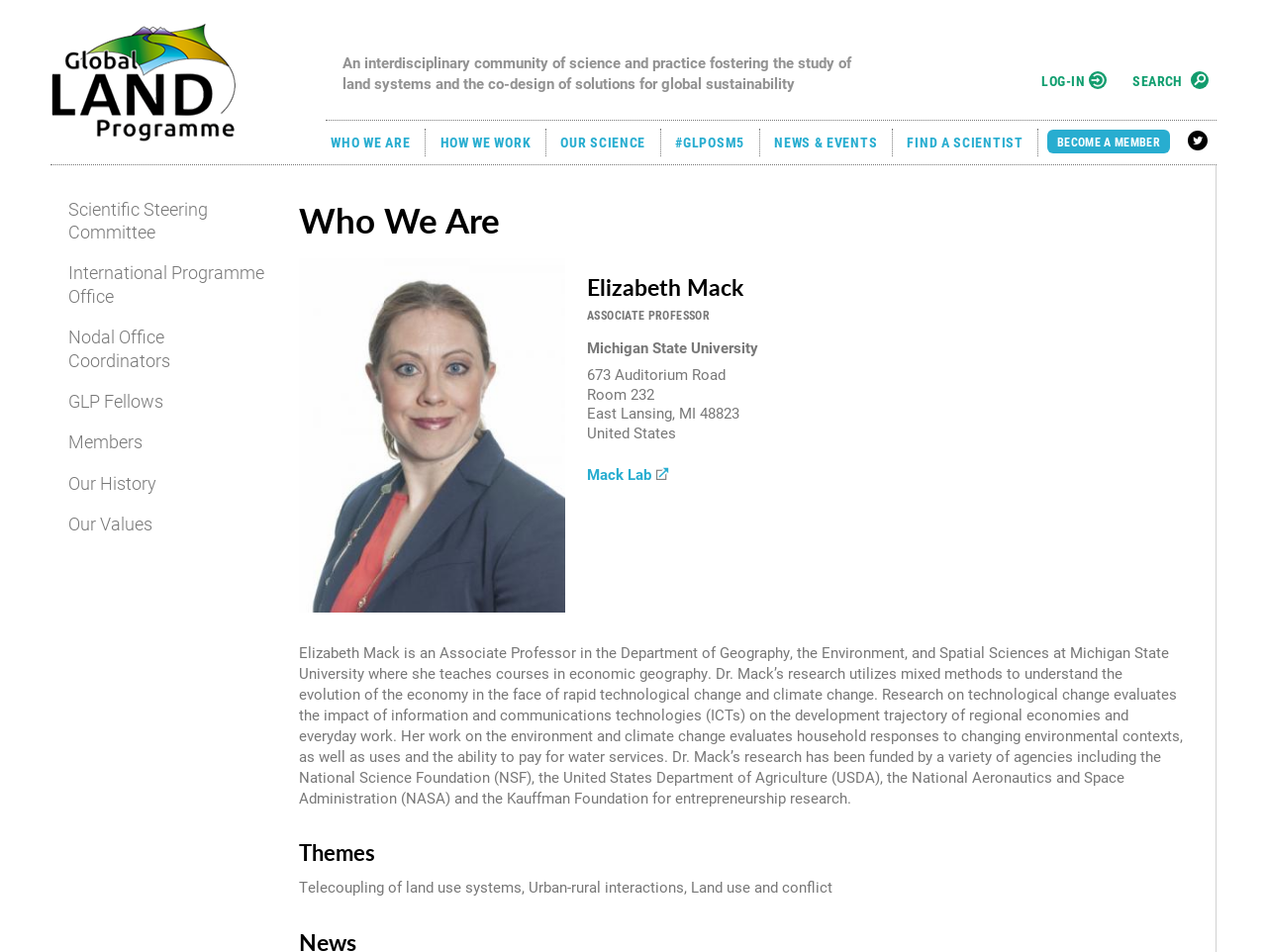Answer the question using only one word or a concise phrase: What is the location of Elizabeth Mack's office?

East Lansing, MI 48823